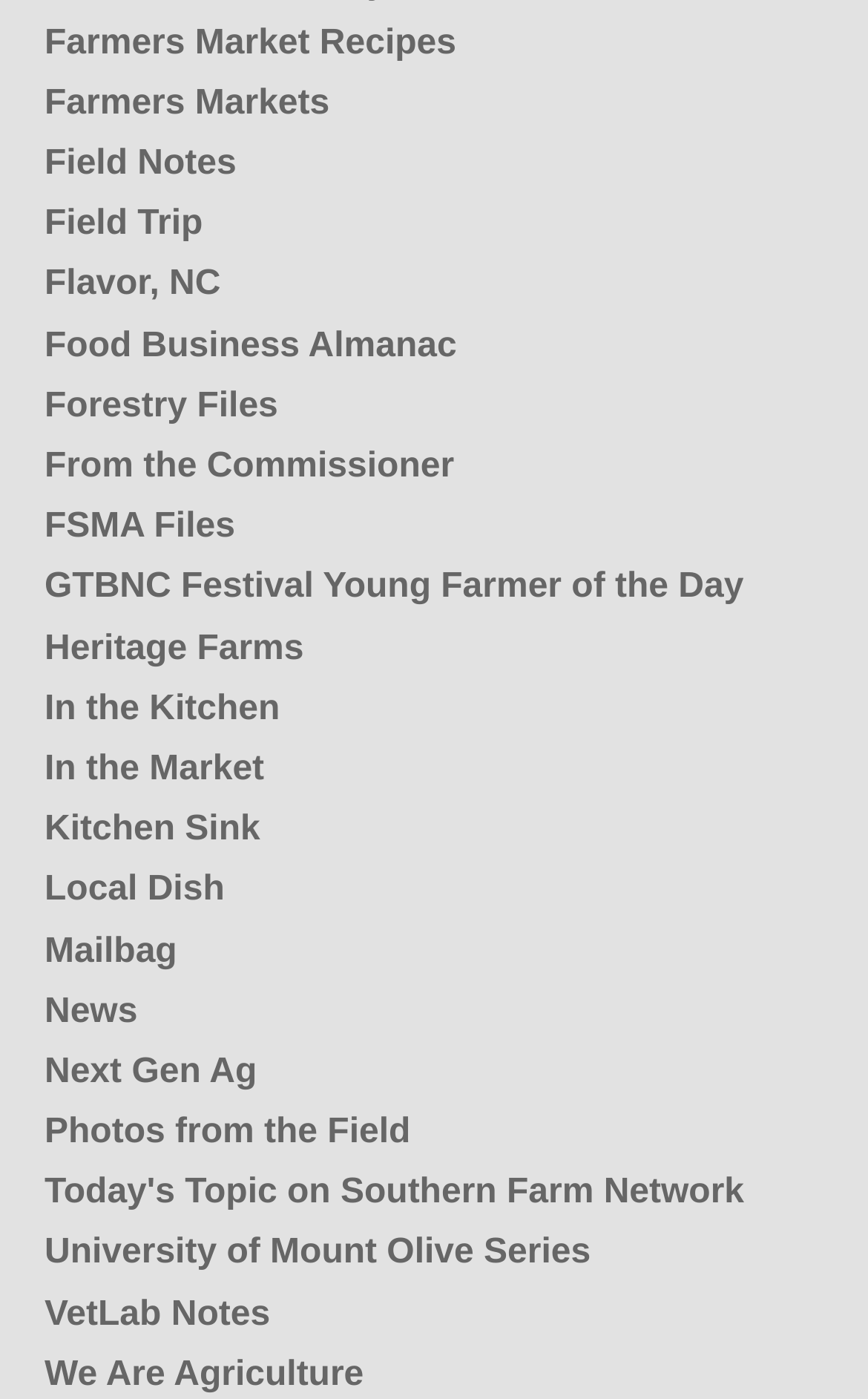How many links are on the webpage?
Give a one-word or short phrase answer based on the image.

50